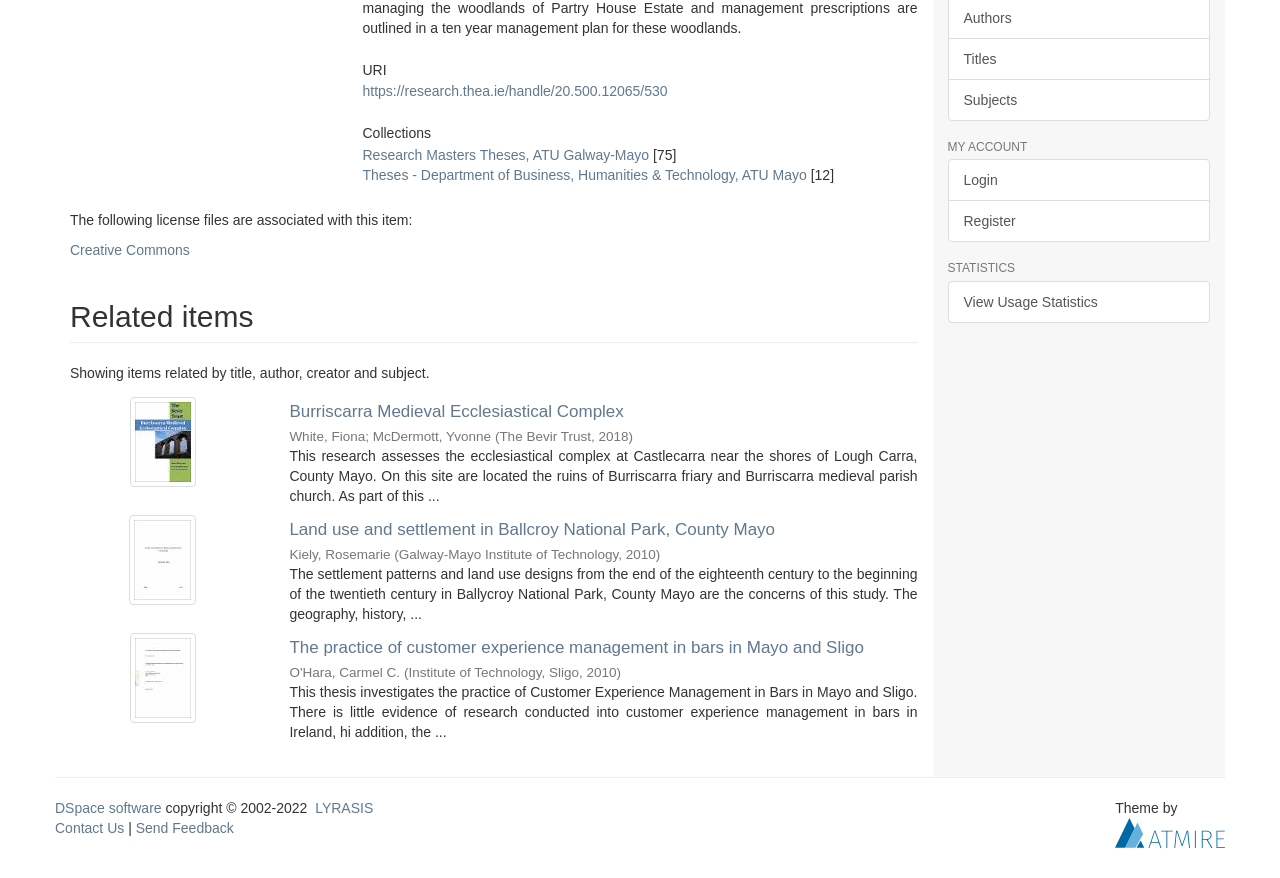Locate the UI element described by Contact Us and provide its bounding box coordinates. Use the format (top-left x, top-left y, bottom-right x, bottom-right y) with all values as floating point numbers between 0 and 1.

[0.043, 0.934, 0.097, 0.952]